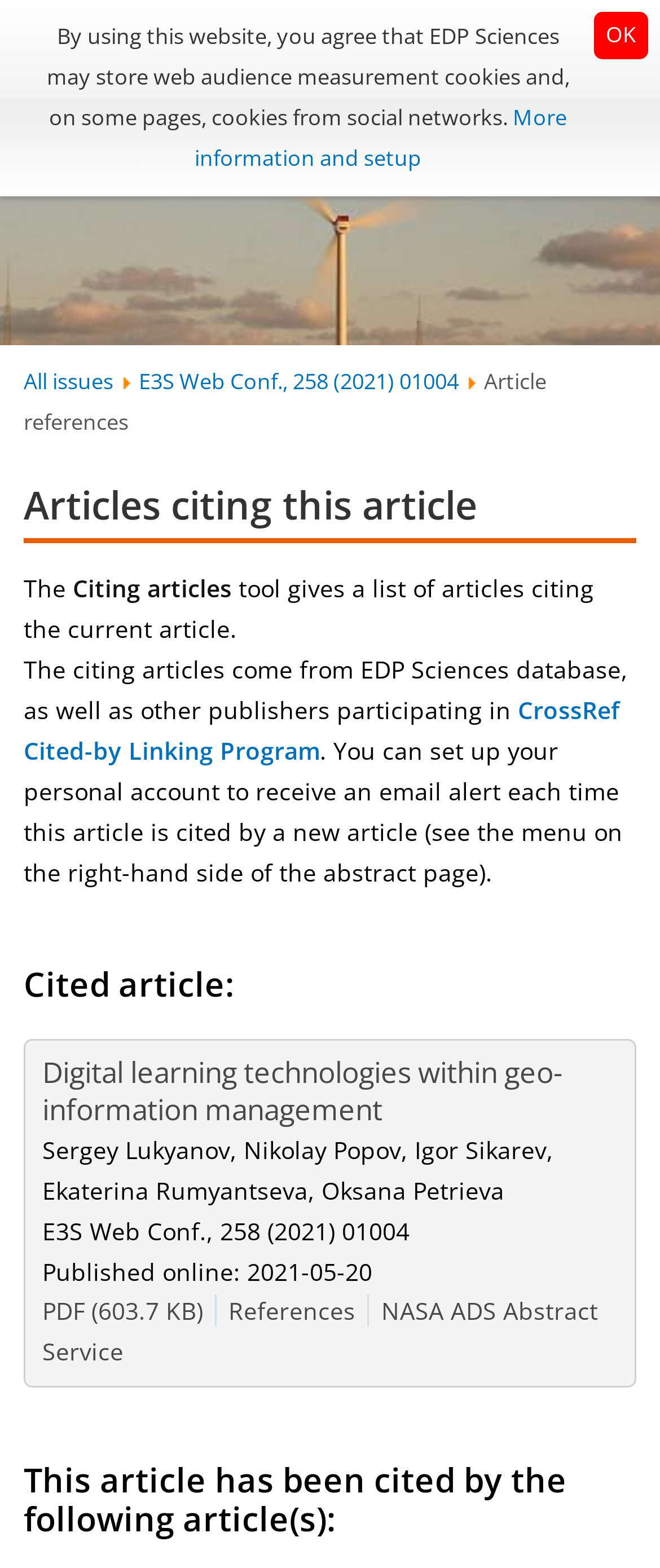How many authors are listed for the article? Using the information from the screenshot, answer with a single word or phrase.

5